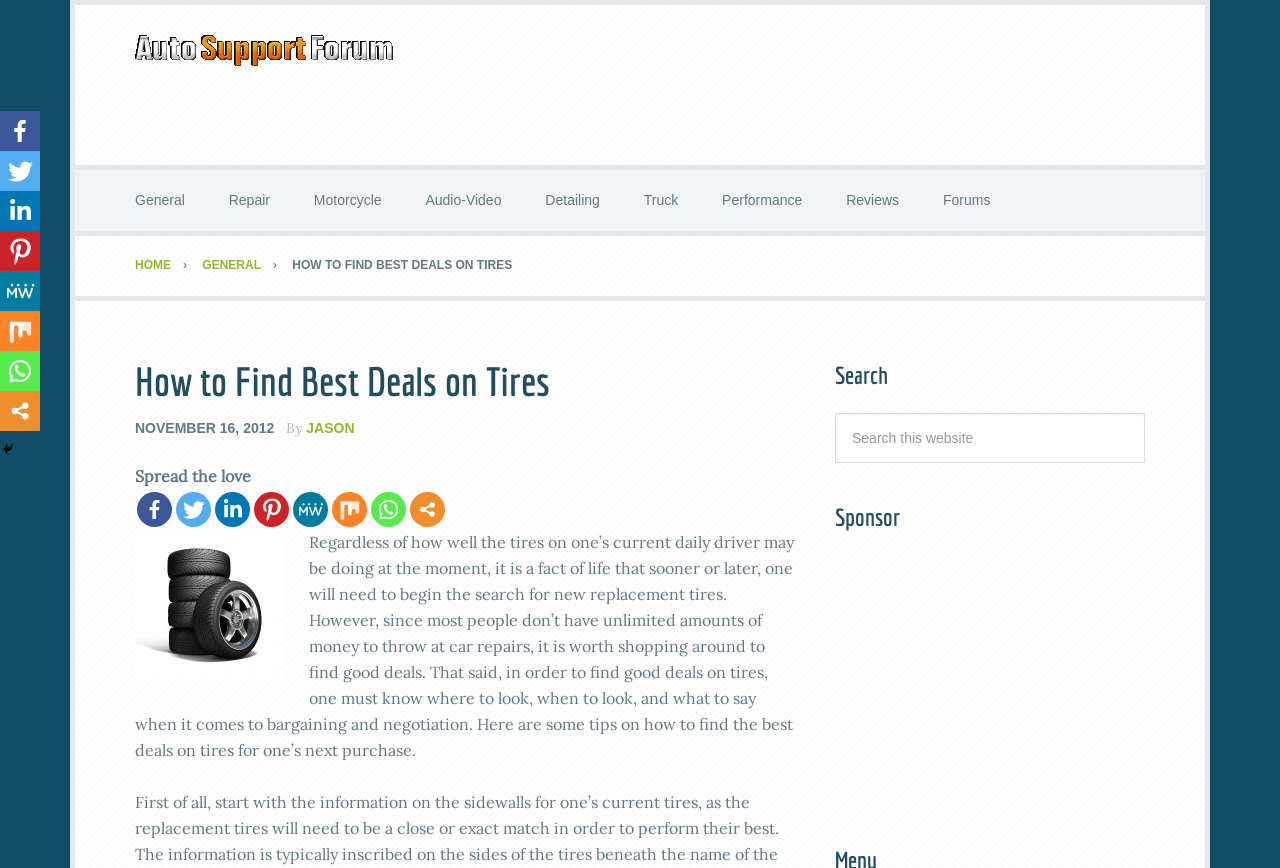Give a full account of the webpage's elements and their arrangement.

This webpage is about finding the best deals on tires. At the top, there is a navigation bar with 8 links: General, Repair, Motorcycle, Audio-Video, Detailing, Truck, Performance, and Reviews. Below the navigation bar, there is a header section with a title "How to Find Best Deals on Tires" and a timestamp "NOVEMBER 16, 2012". The author of the article is "JASON".

On the left side of the page, there are social media links, including Facebook, Twitter, Linkedin, Pinterest, MeWe, Mix, and Whatsapp. There is also a "More" option to expand the list of social media links.

The main content of the page is an article that provides tips on how to find good deals on tires. The article starts with a brief introduction, explaining that finding good deals on tires is important because most people don't have unlimited amounts of money to spend on car repairs. The article then provides advice on where to look, when to look, and what to say when bargaining and negotiating for tires.

On the right side of the page, there is a search bar with a heading "Search" and a button to submit the search query. Below the search bar, there is a section with a heading "Sponsor" that contains an advertisement.

At the bottom of the page, there is a footer section with social media links again, as well as a "Hide" button.